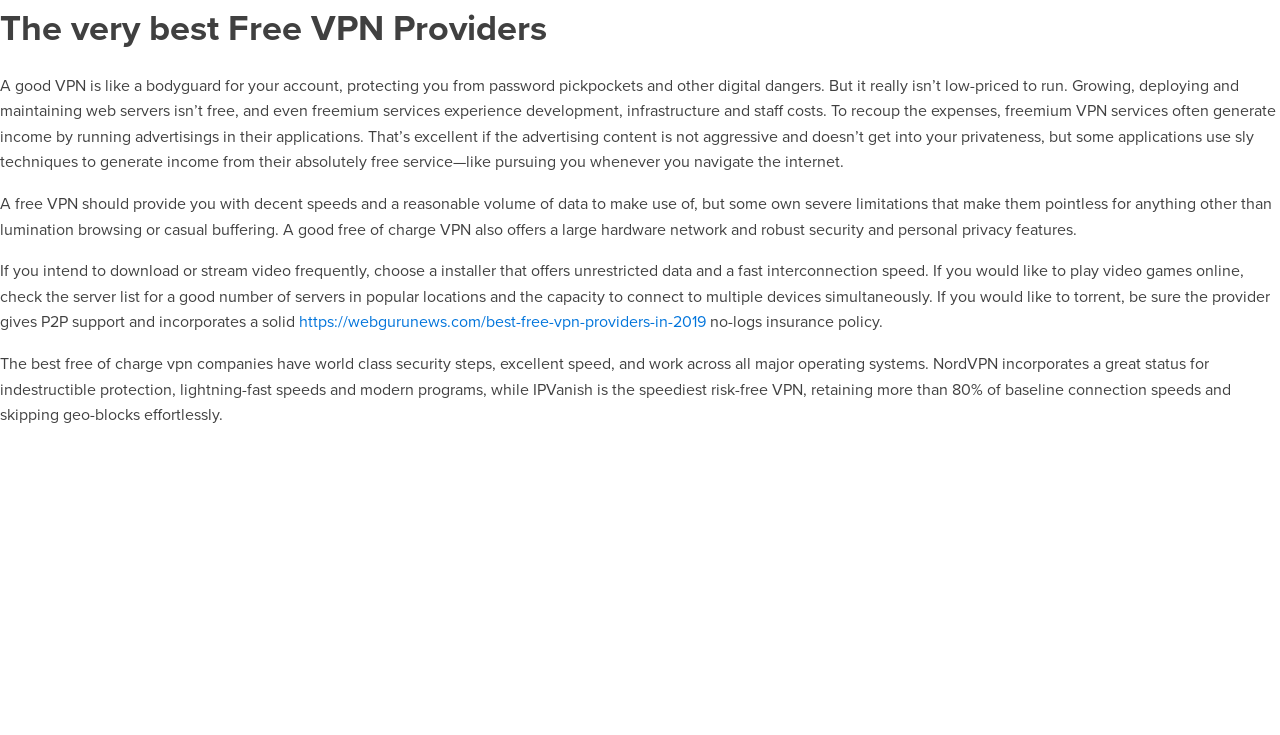Please identify the primary heading on the webpage and return its text.

The very best Free VPN Providers